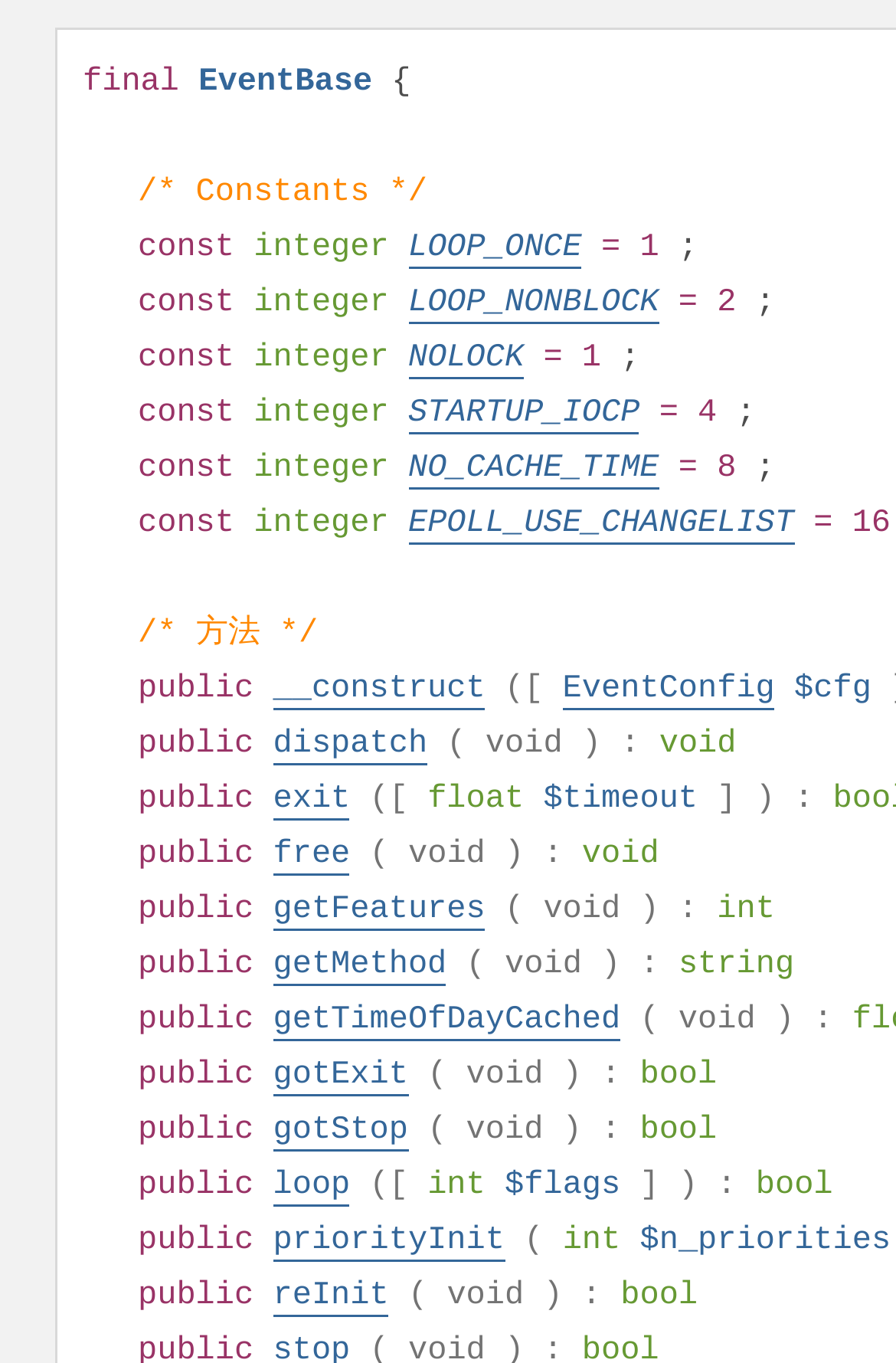Please locate the bounding box coordinates of the element's region that needs to be clicked to follow the instruction: "click getFeatures". The bounding box coordinates should be provided as four float numbers between 0 and 1, i.e., [left, top, right, bottom].

[0.305, 0.654, 0.542, 0.683]